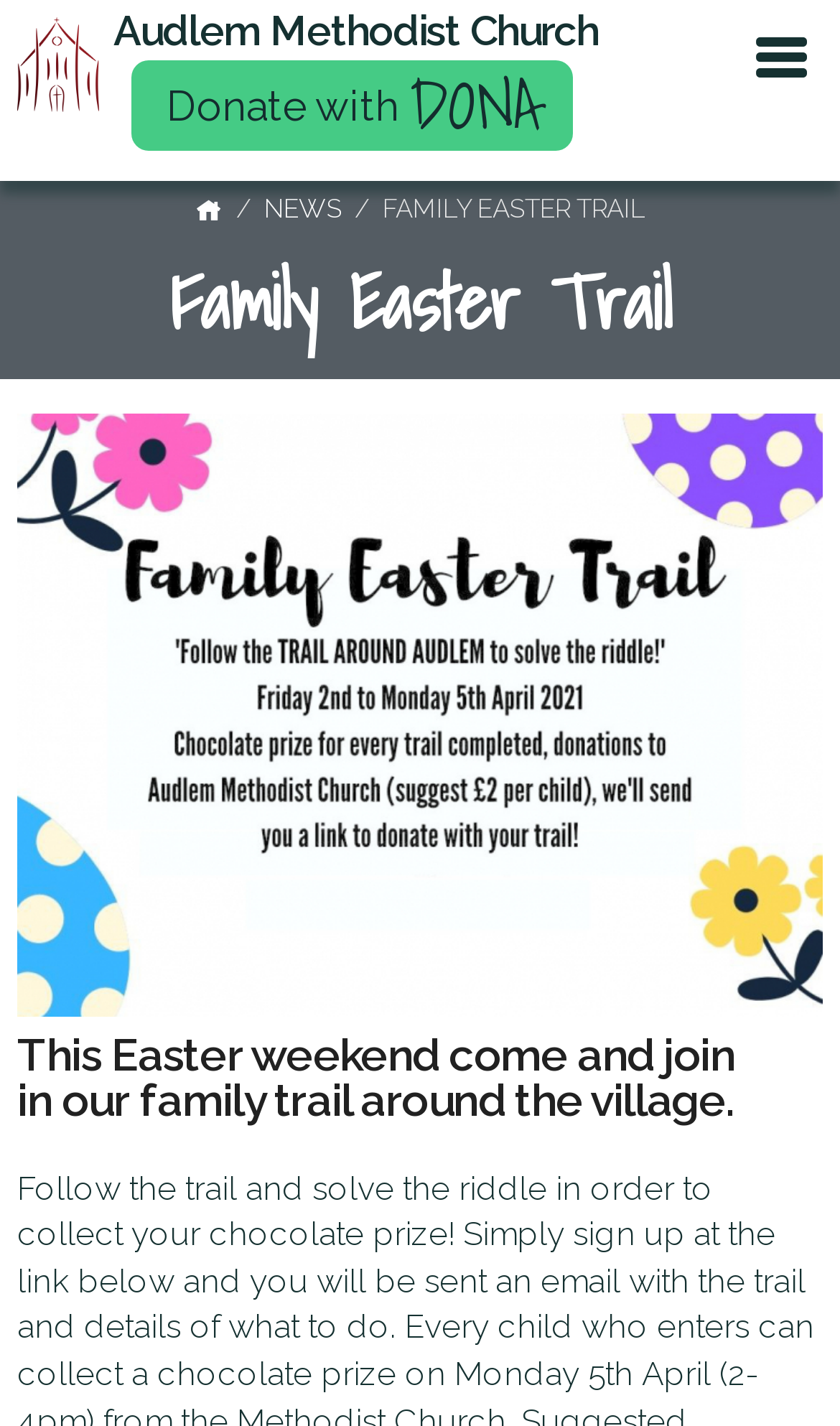Is there an image on the page?
Provide a well-explained and detailed answer to the question.

I found an image on the page by looking at the element with the description 'easter trail 2021', which is an image.